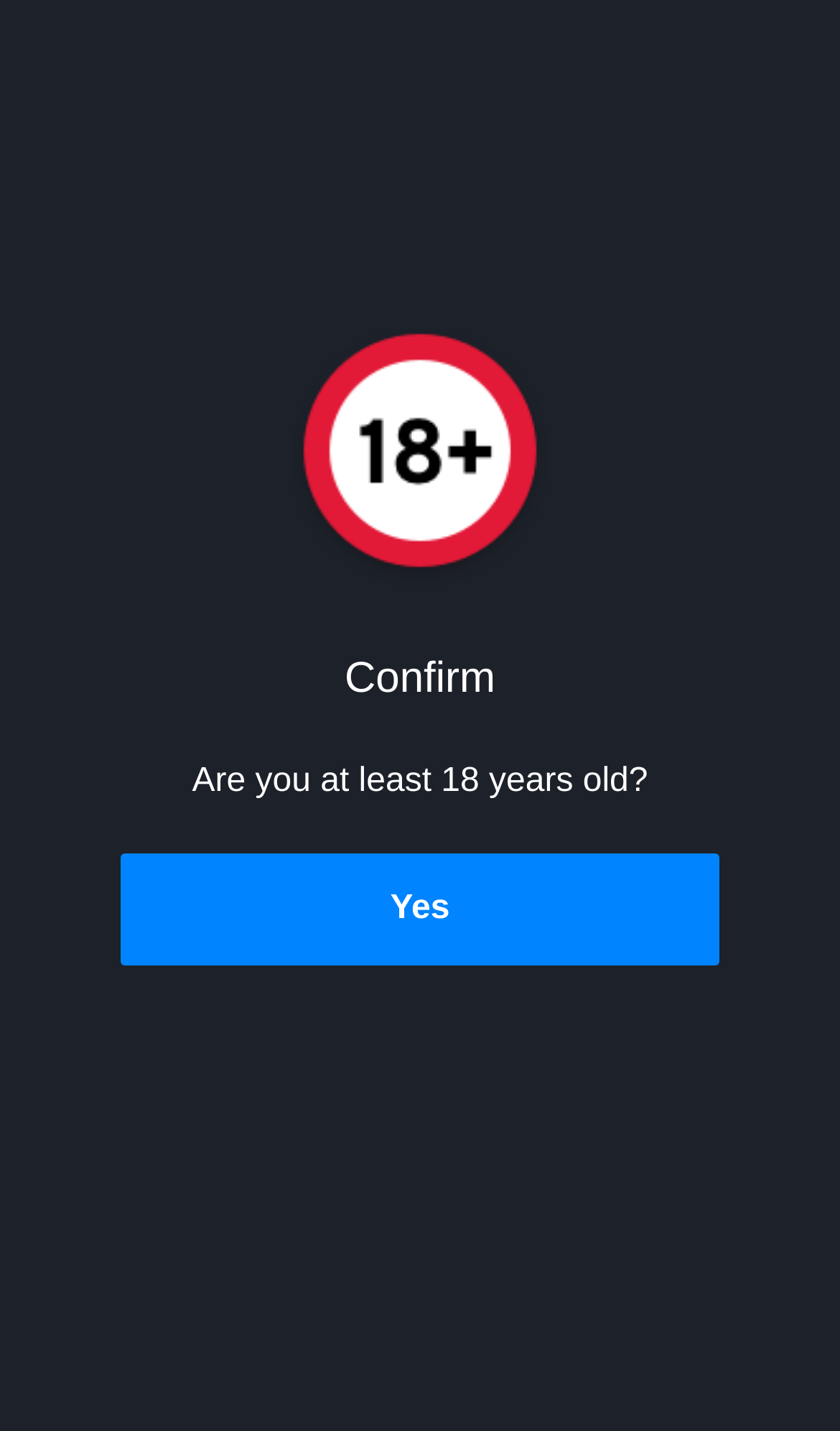Please analyze the image and provide a thorough answer to the question:
How many options are available for age confirmation?

There is only one button 'Yes' available for age confirmation, which implies that there is only one option available.